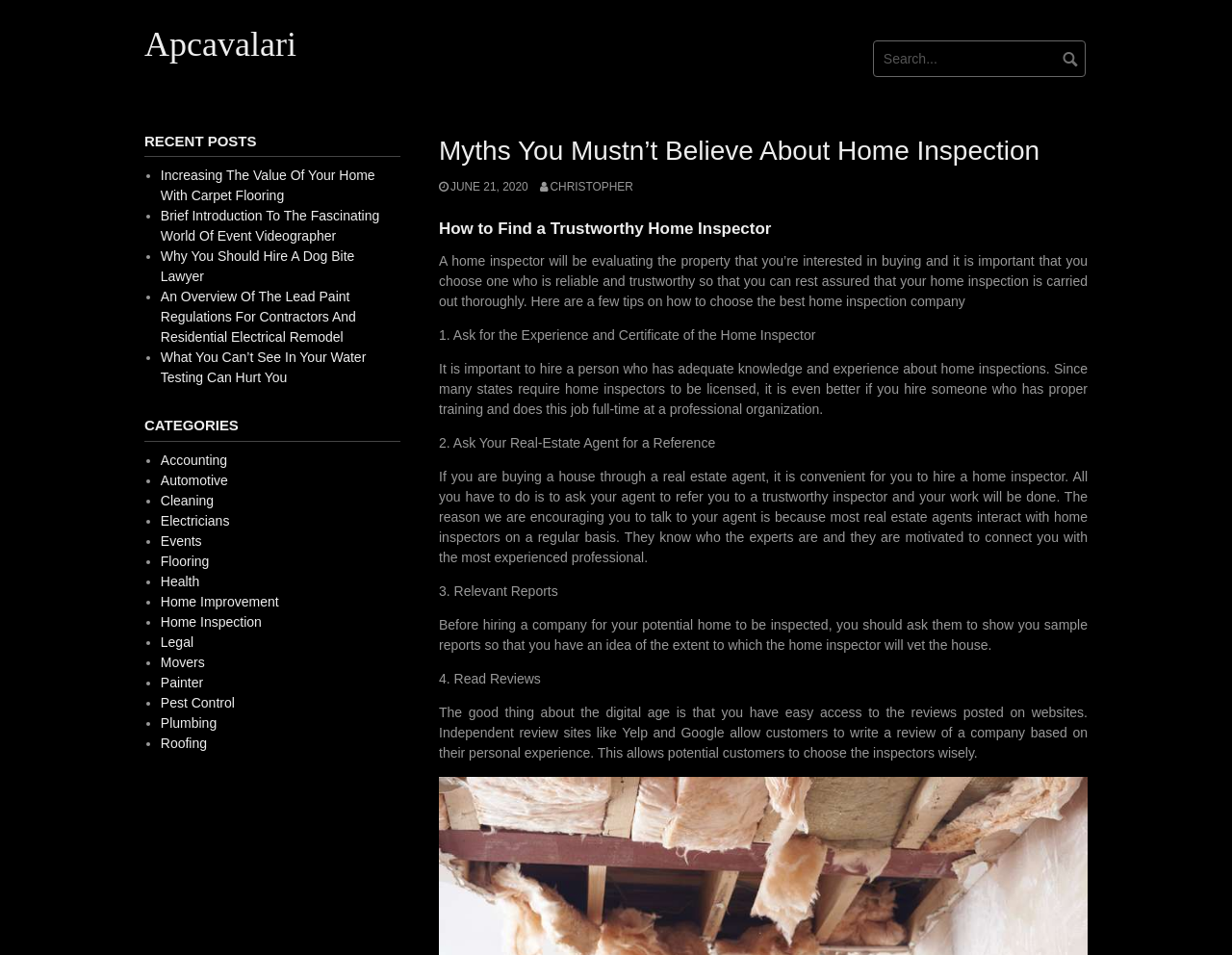How many tips are provided in the article?
Using the information from the image, provide a comprehensive answer to the question.

The article provides four tips on how to find a trustworthy home inspector, which are listed as '1. Ask for the Experience and Certificate of the Home Inspector', '2. Ask Your Real-Estate Agent for a Reference', '3. Relevant Reports', and '4. Read Reviews'.